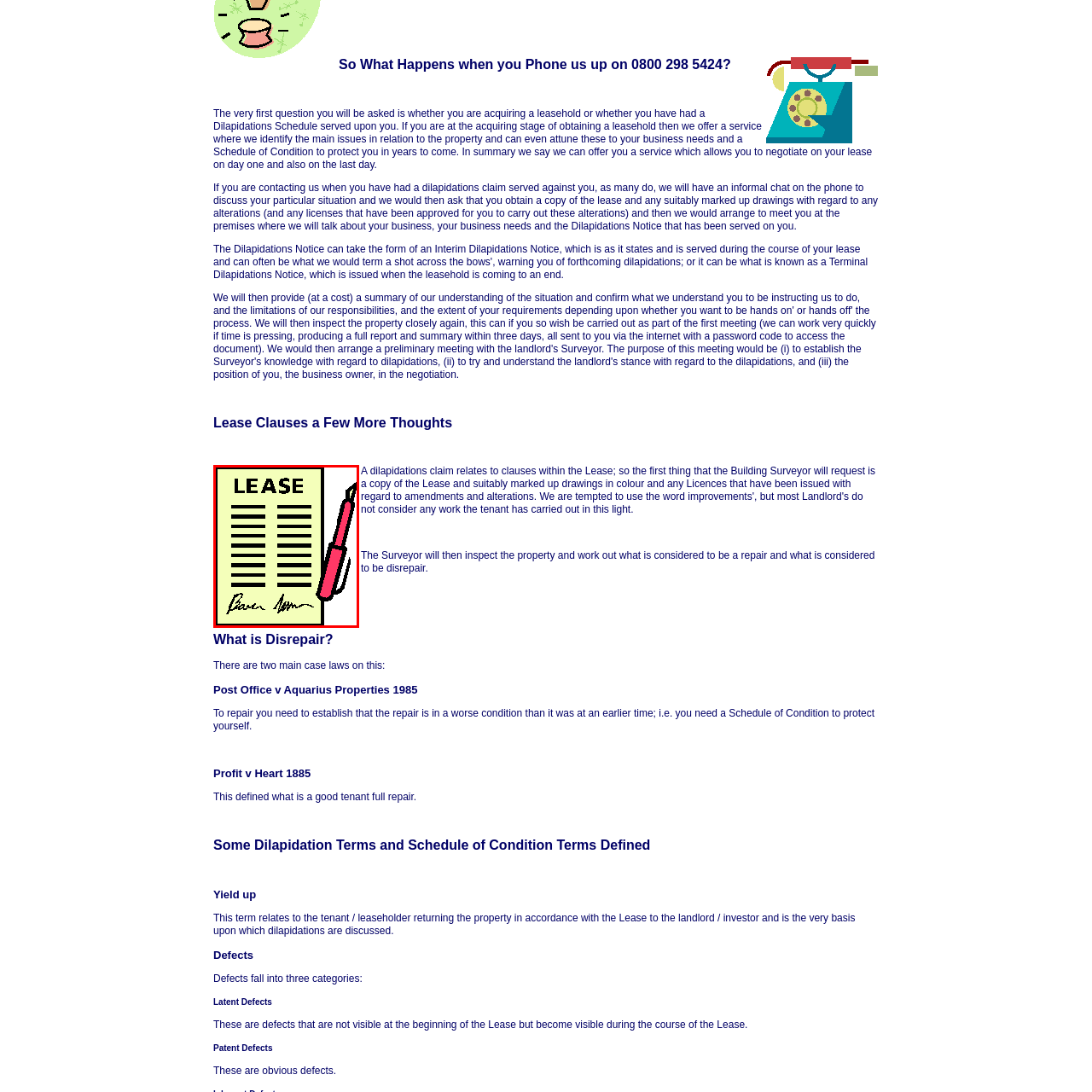View the image surrounded by the red border, What is the purpose of the signature line?
 Answer using a single word or phrase.

For signatory to provide their name